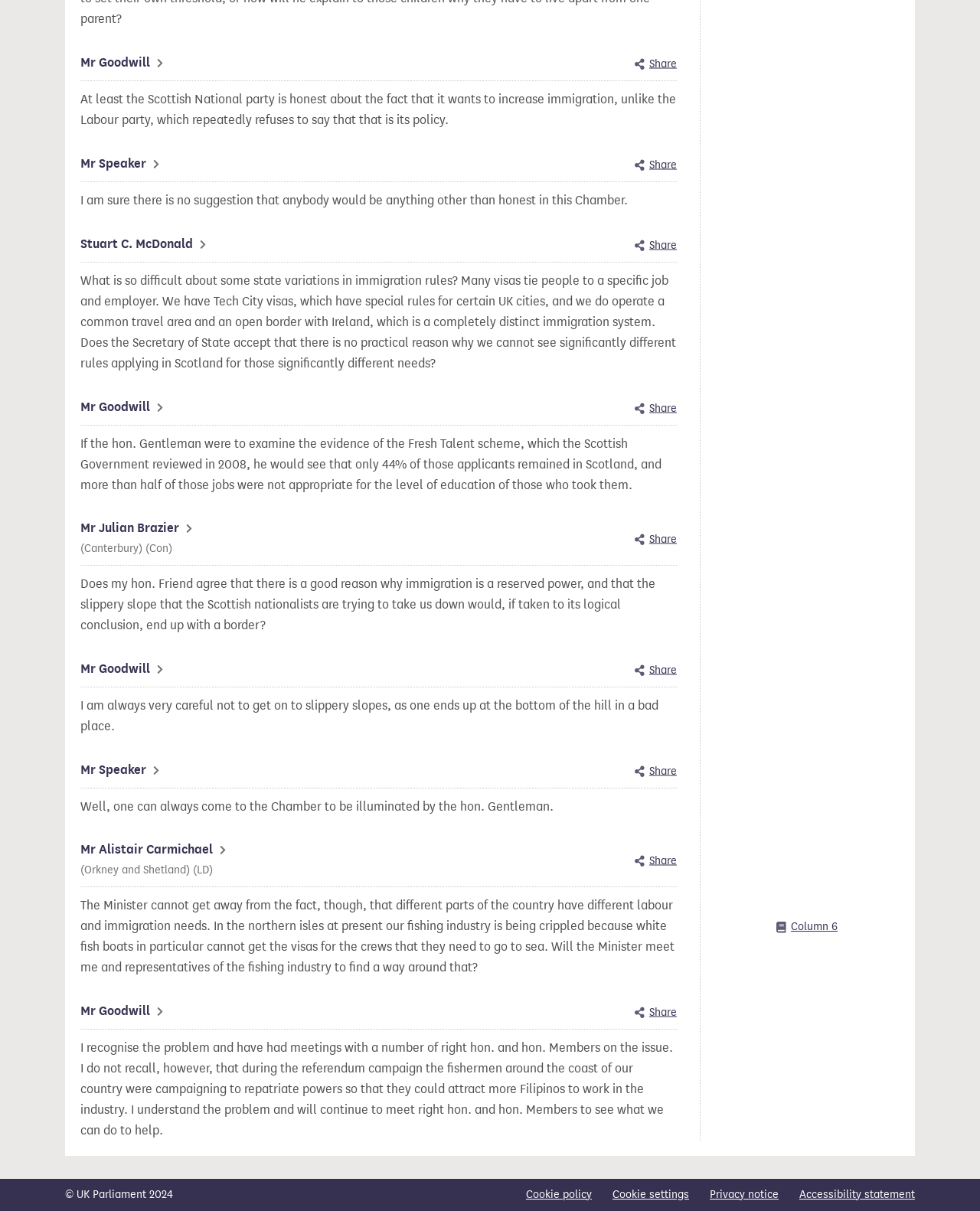Using the provided element description: "Share this specific contribution", identify the bounding box coordinates. The coordinates should be four floats between 0 and 1 in the order [left, top, right, bottom].

[0.648, 0.046, 0.691, 0.06]